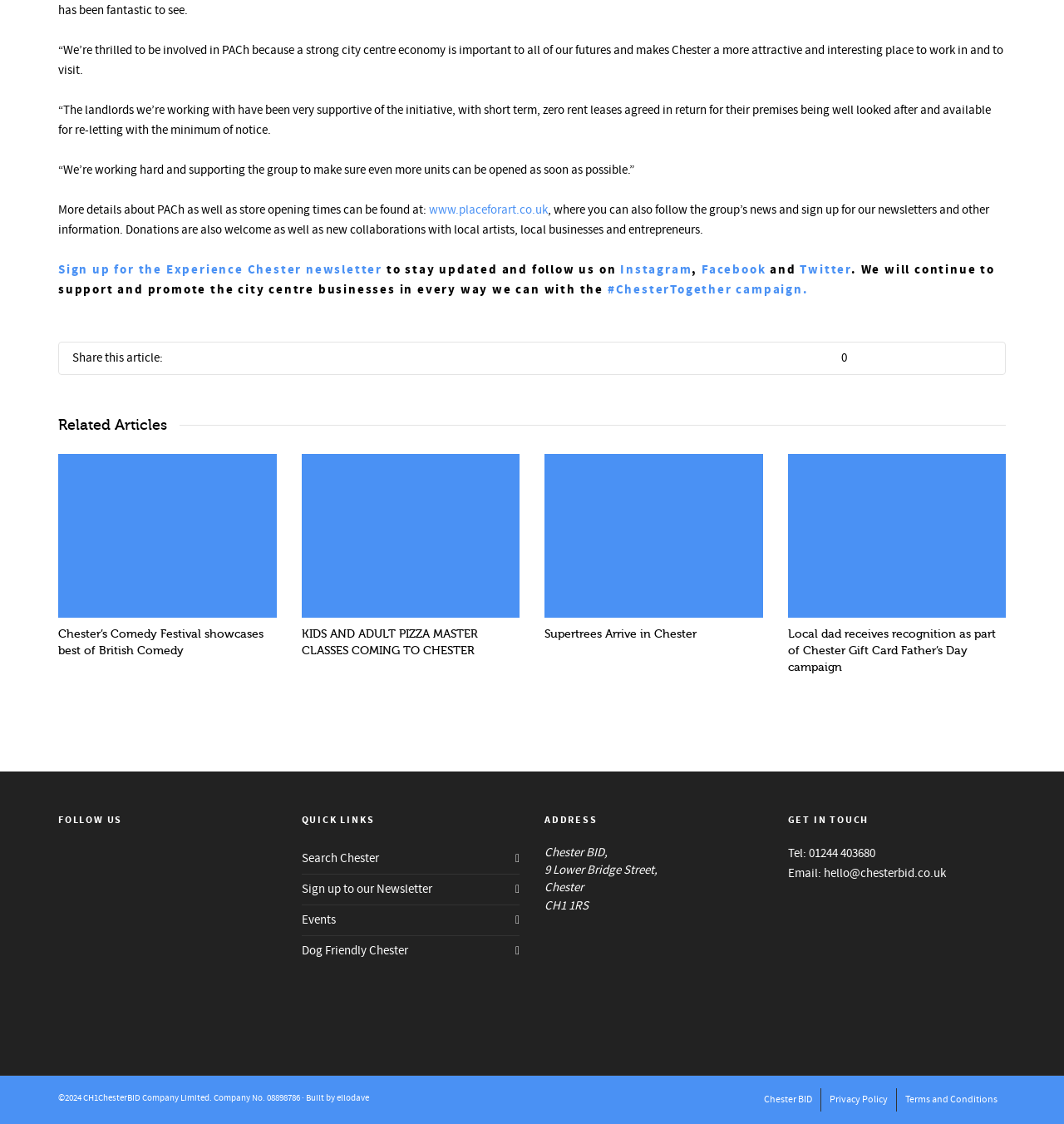Find the bounding box coordinates for the area that should be clicked to accomplish the instruction: "Click on Equipment for Sale".

None